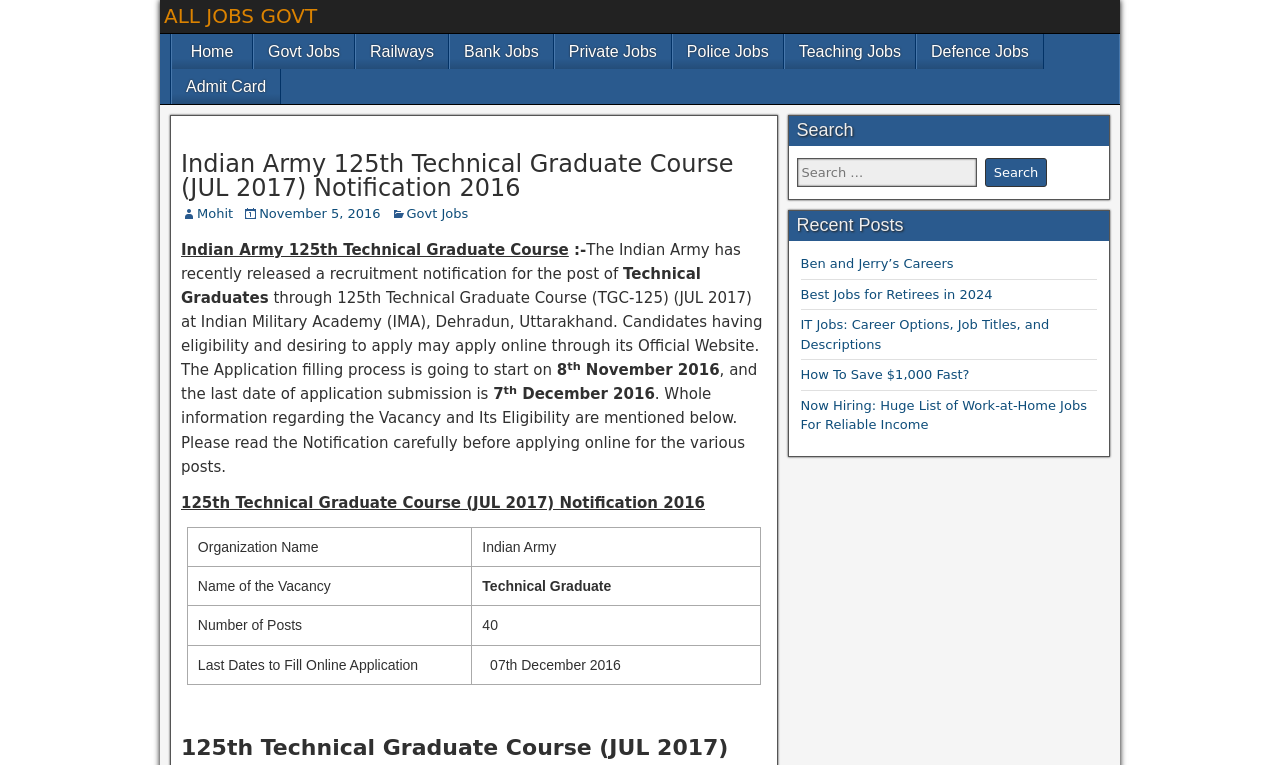Provide a one-word or short-phrase response to the question:
How many posts are available?

40